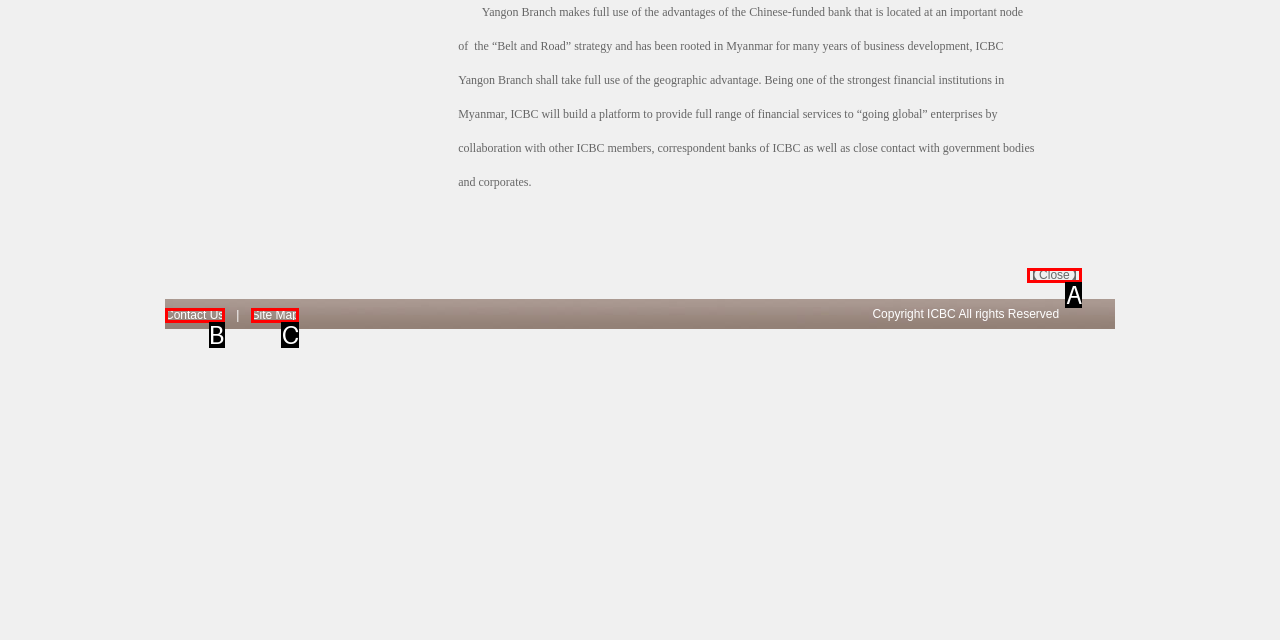Identify the HTML element that best fits the description: 【Close】. Respond with the letter of the corresponding element.

A